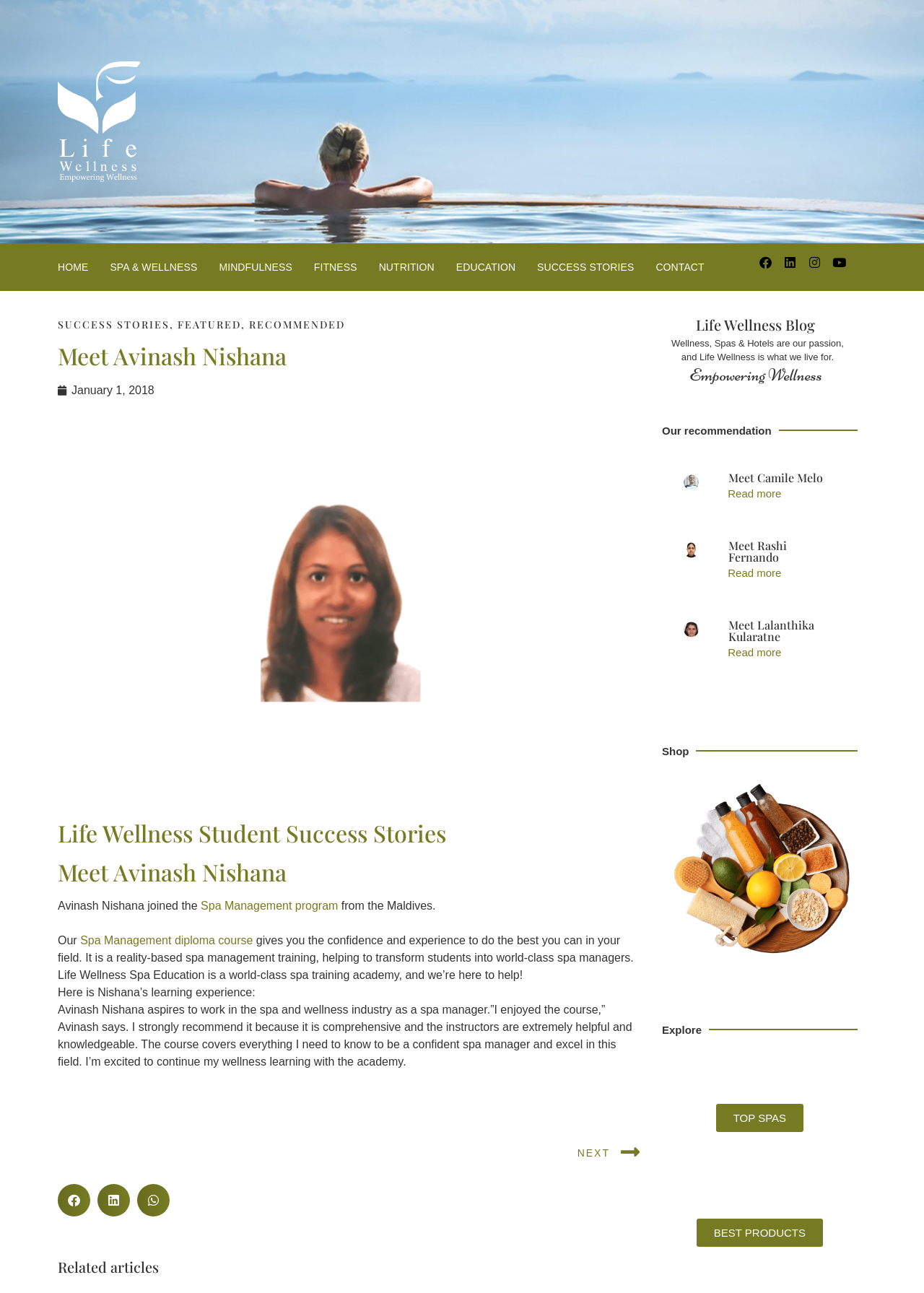Using the description: "Home", determine the UI element's bounding box coordinates. Ensure the coordinates are in the format of four float numbers between 0 and 1, i.e., [left, top, right, bottom].

None